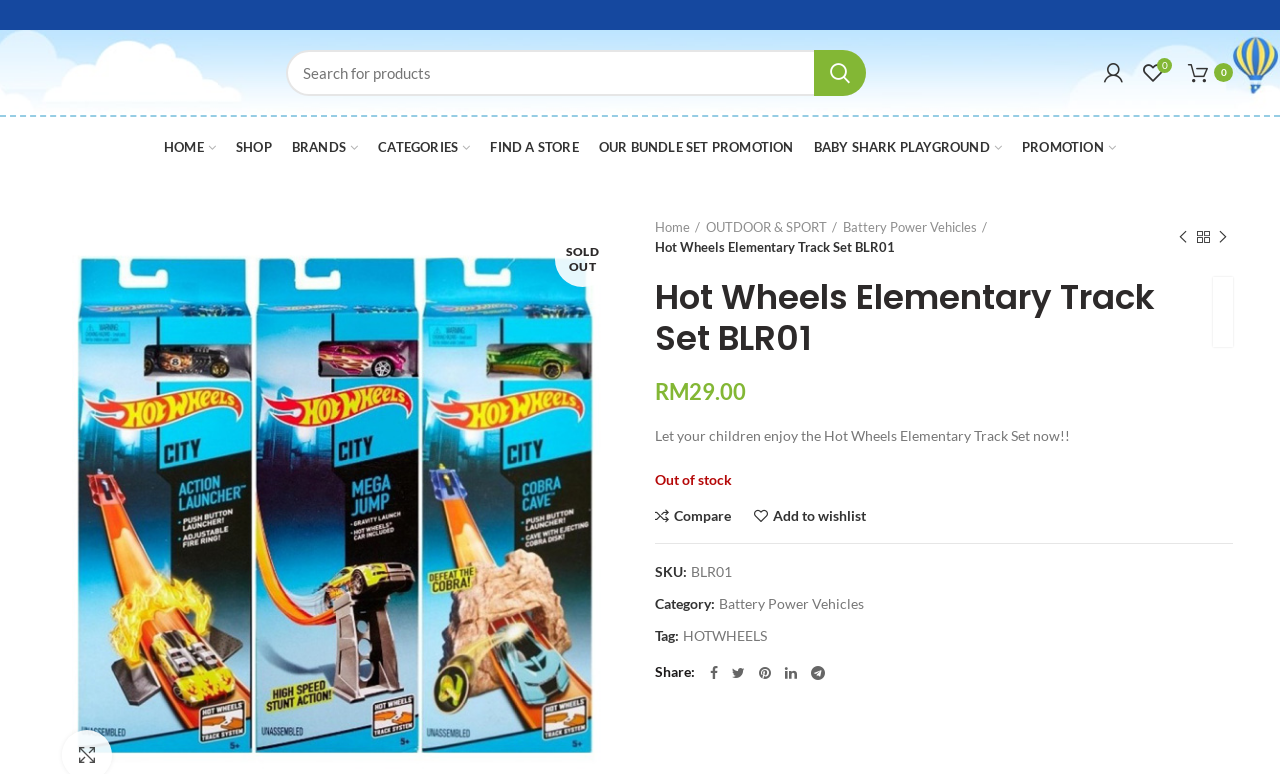What is the category of the product?
Look at the screenshot and respond with one word or a short phrase.

Battery Power Vehicles